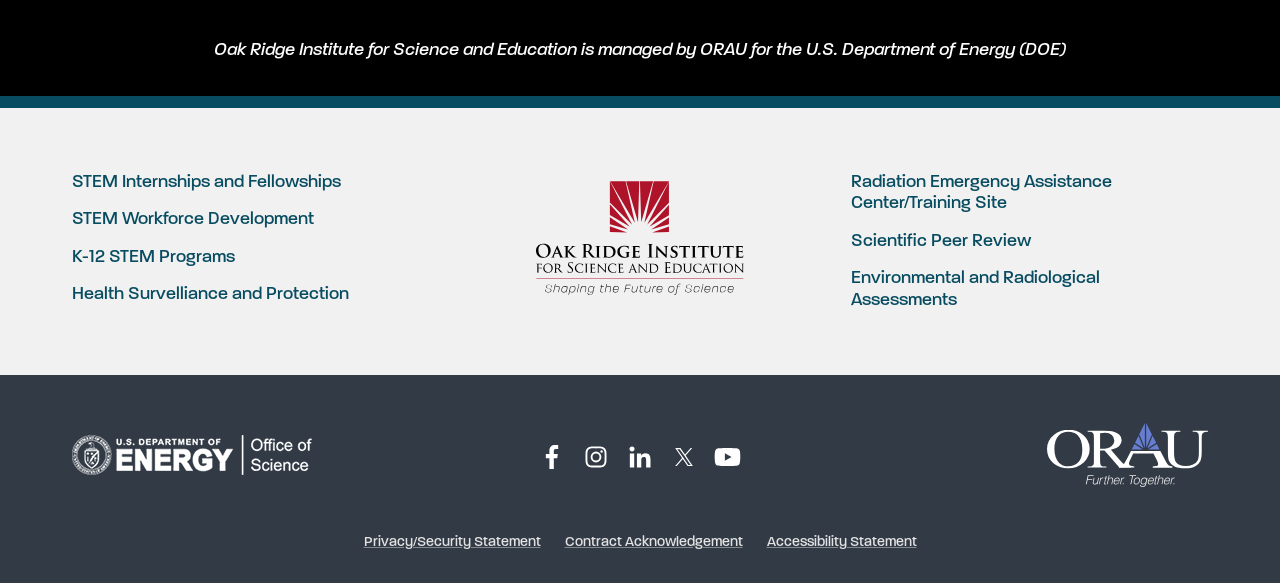What is the name of the institute?
Carefully examine the image and provide a detailed answer to the question.

The name of the institute is mentioned in the static text at the top of the webpage, which says 'Oak Ridge Institute for Science and Education is managed by ORAU for the U.S. Department of Energy (DOE)'.